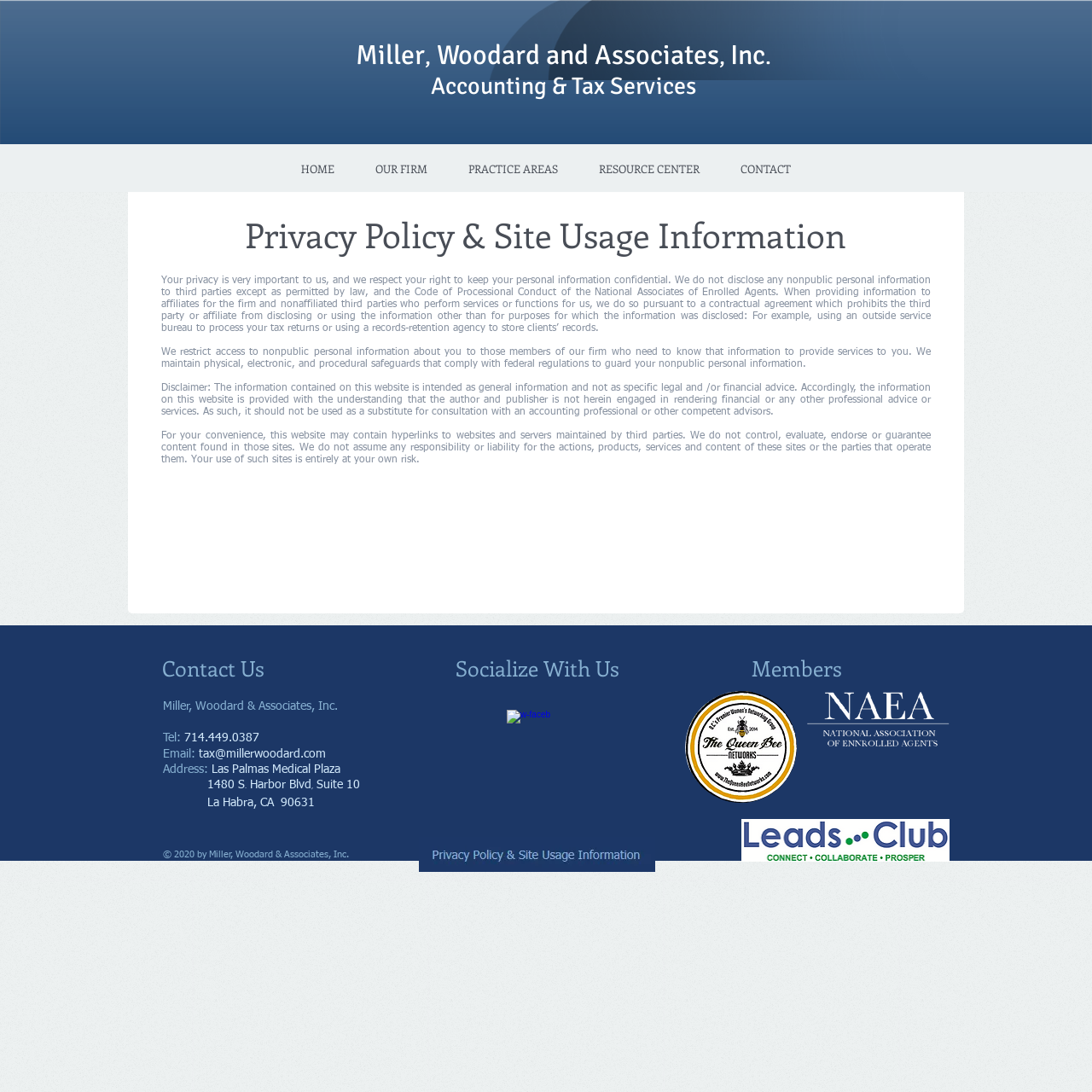Explain in detail what is displayed on the webpage.

The webpage is about the privacy policy of Miller, Woodard and Associates, Inc., an accounting and tax services firm. At the top of the page, there is a heading with the company name, followed by a navigation menu with links to different sections of the website, including "HOME", "OUR FIRM", "PRACTICE AREAS", "RESOURCE CENTER", and "CONTACT".

Below the navigation menu, there is a main section that contains the privacy policy information. The policy is divided into several paragraphs, which explain how the company handles personal information, restricts access to nonpublic information, and maintains physical, electronic, and procedural safeguards to protect client data. The policy also includes disclaimers about the use of hyperlinks to third-party websites and the limitations of the information provided on the website.

At the bottom of the page, there is a section with contact information, including the company's address, phone number, and email address. There are also links to social media platforms and a section with headings for "Contact Us", "Socialize With Us", and "Members". The page also features several images, including a Facebook icon and a logo for Queenbee.